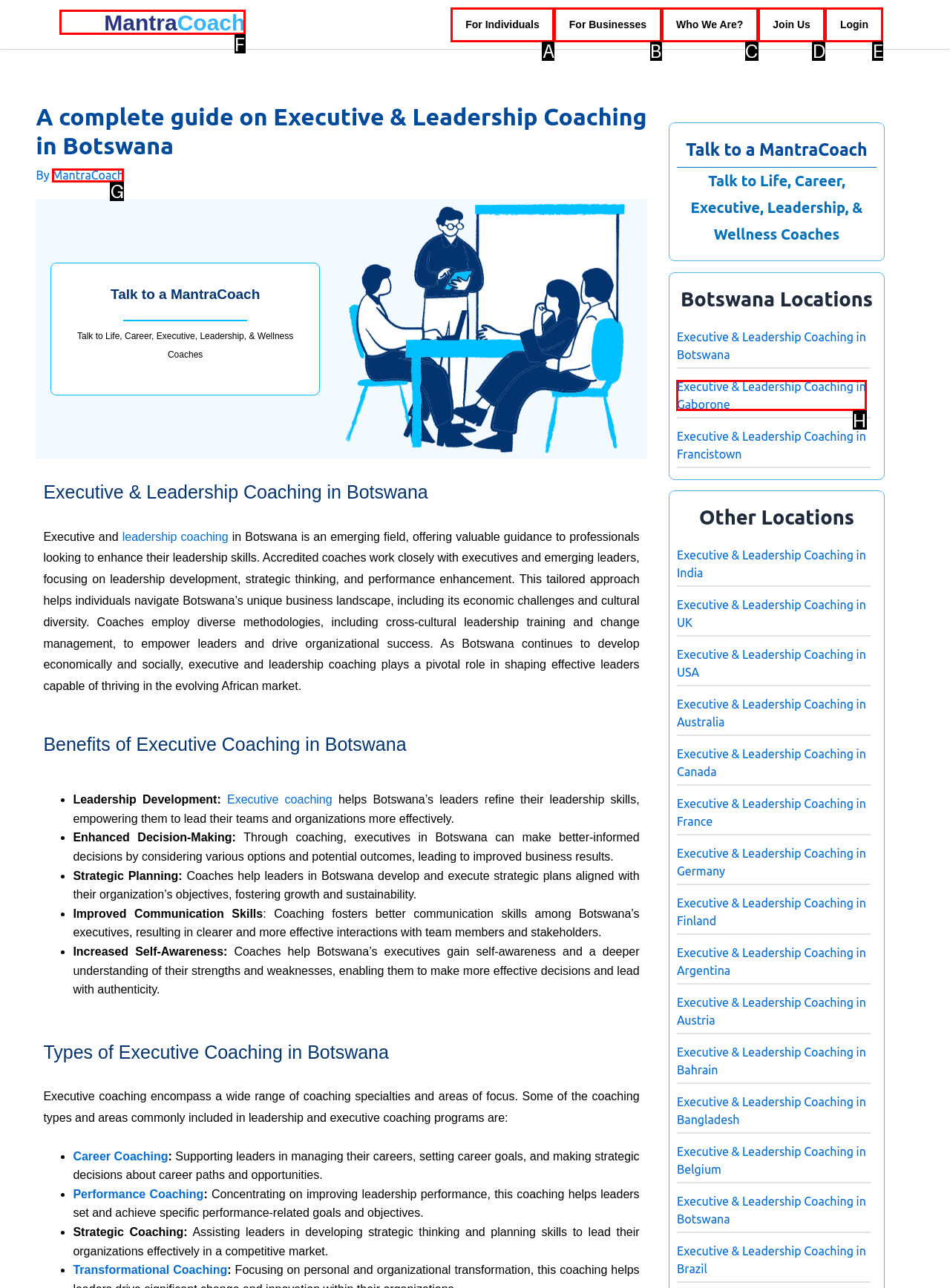To perform the task "Explore executive coaching in Gaborone", which UI element's letter should you select? Provide the letter directly.

H